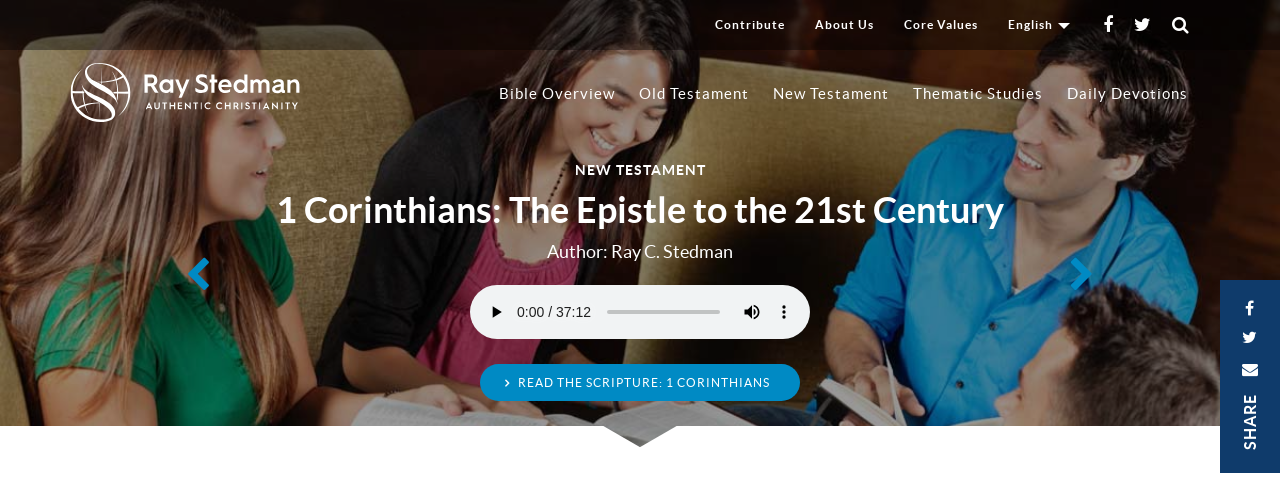What is the purpose of the audio player?
Carefully examine the image and provide a detailed answer to the question.

The audio player is featured in the scene, likely offering a deeper exploration of the content, inviting others to listen to the teachings contained within the epistle. This suggests that the audio player is meant to provide additional insights and understanding of the biblical text.